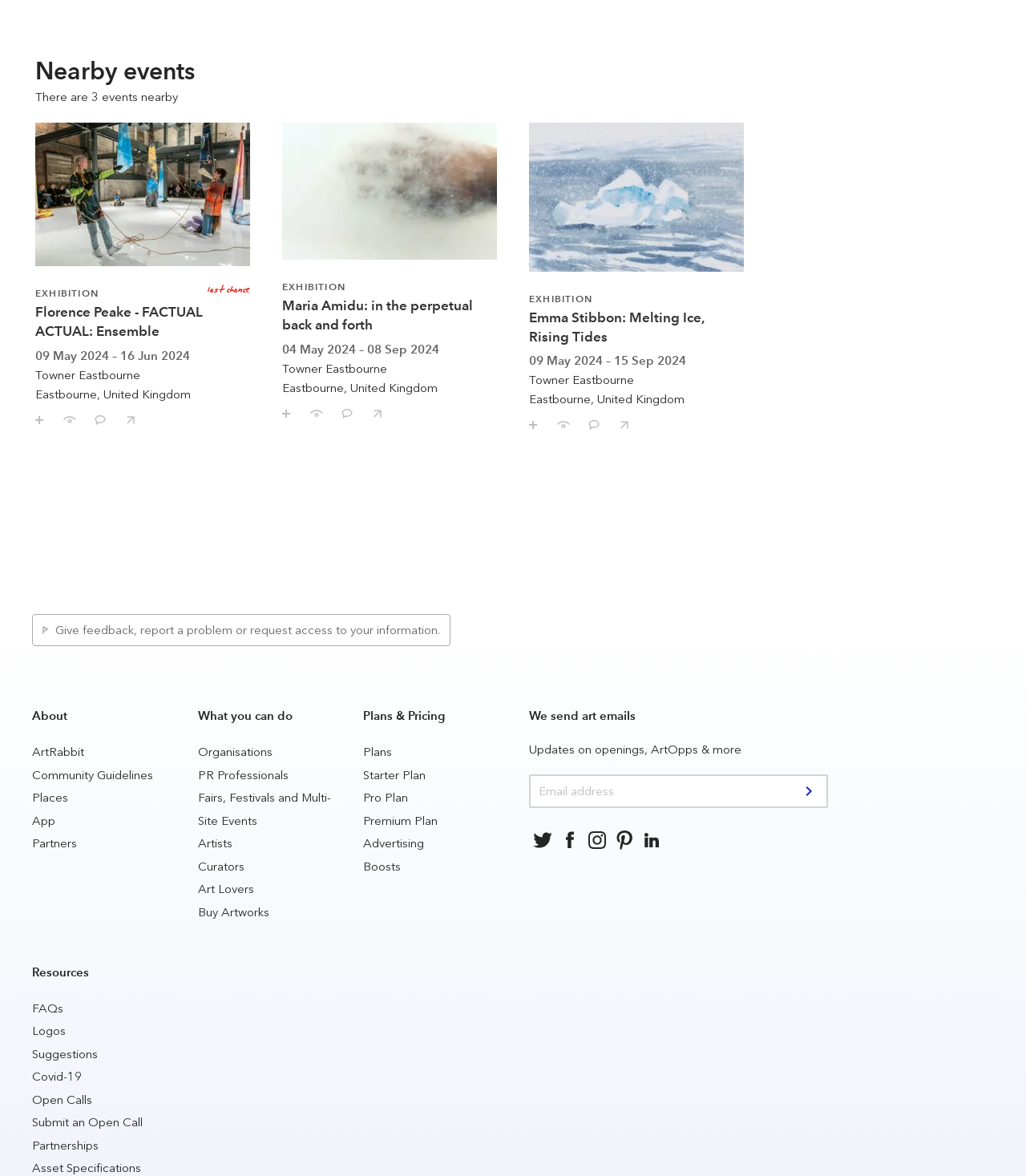What is the topic of the 'About' section?
Answer the question with as much detail as possible.

The topic of the 'About' section can be inferred from its heading element with the text 'About', suggesting that it provides information about the website itself.